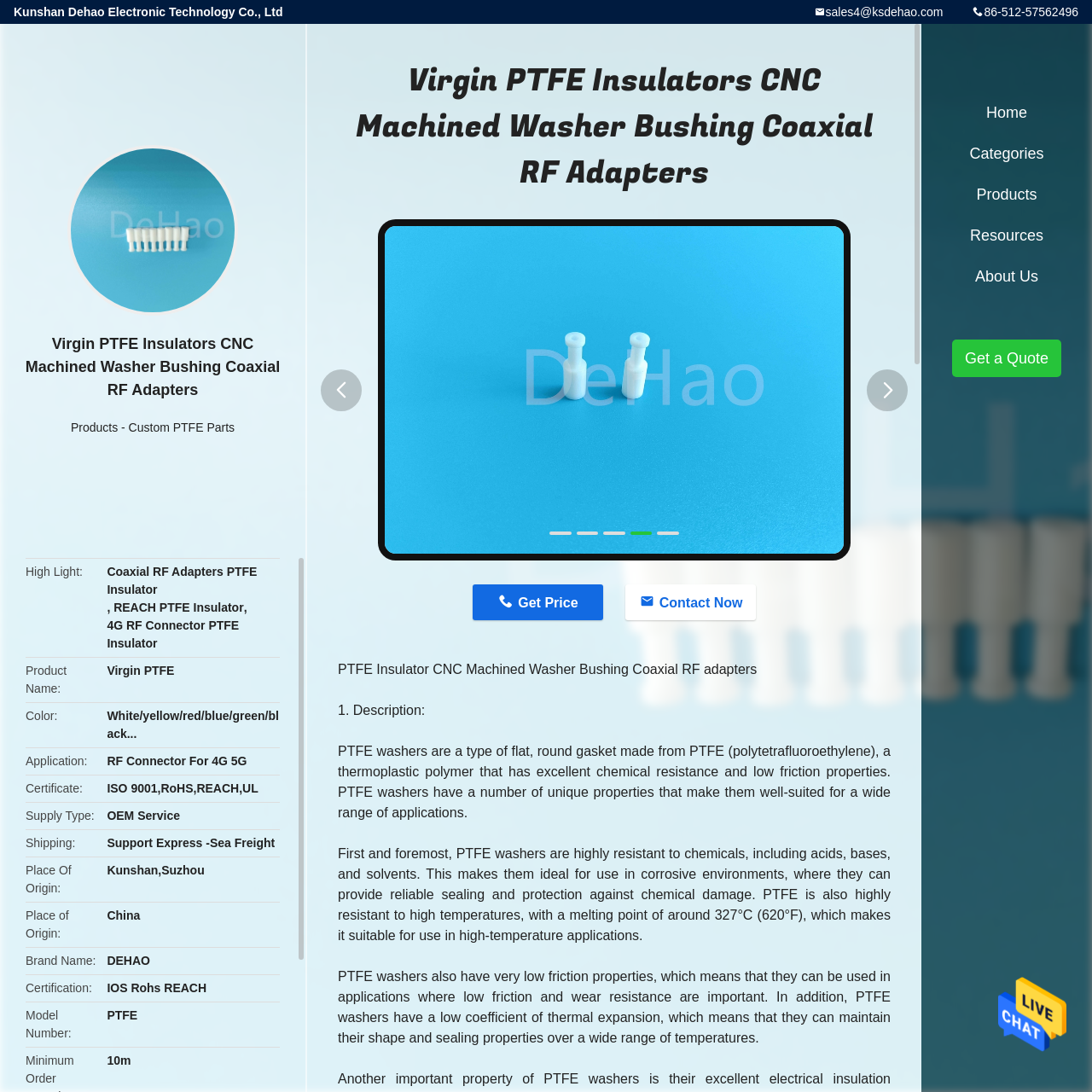What is the application of the product?
Please elaborate on the answer to the question with detailed information.

I found the application of the product by looking at the section that describes the product, where it is written in a static text element.